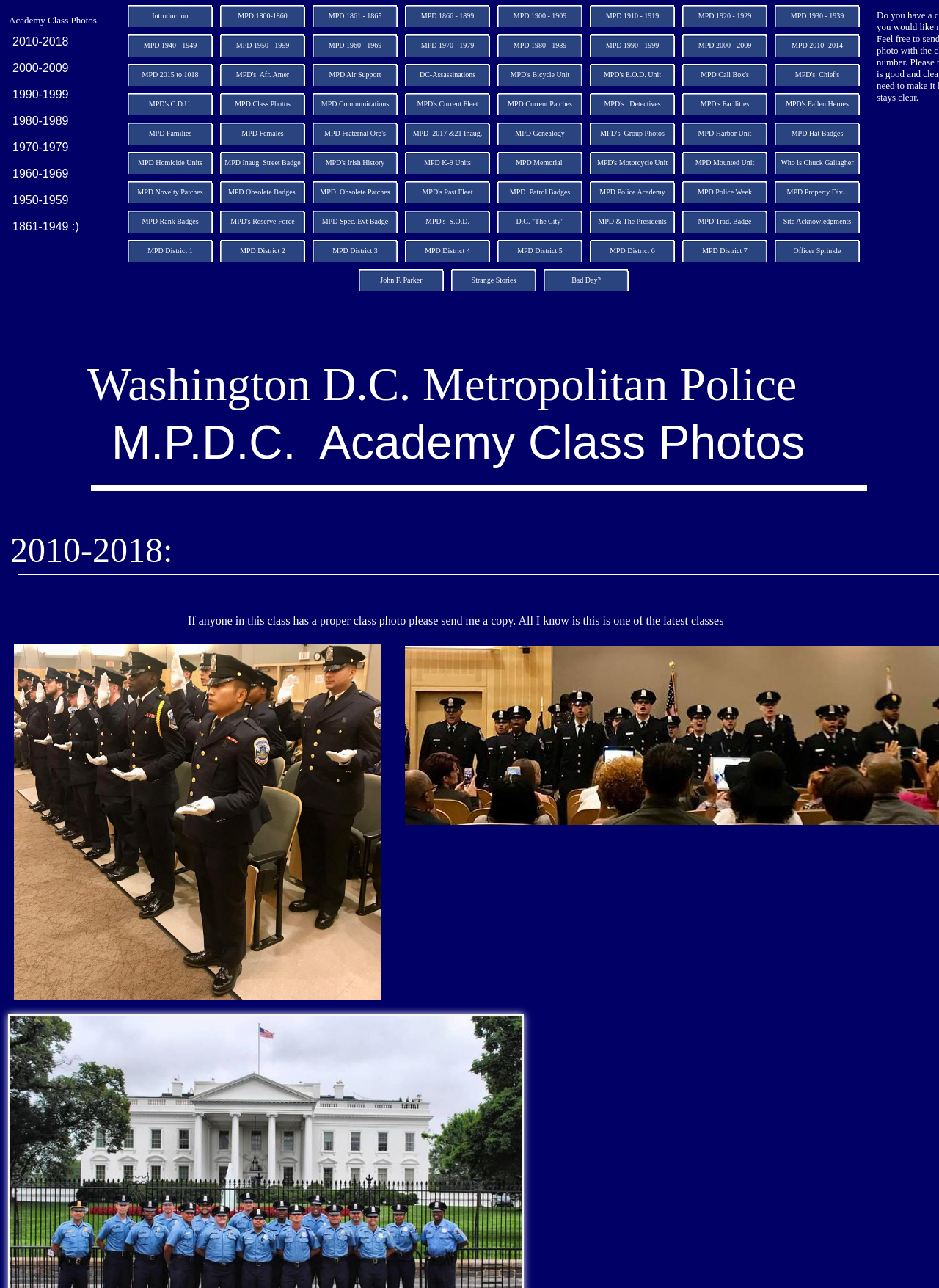Please determine the bounding box of the UI element that matches this description: MPD 1900 - 1909. The coordinates should be given as (top-left x, top-left y, bottom-right x, bottom-right y), with all values between 0 and 1.

[0.53, 0.004, 0.62, 0.021]